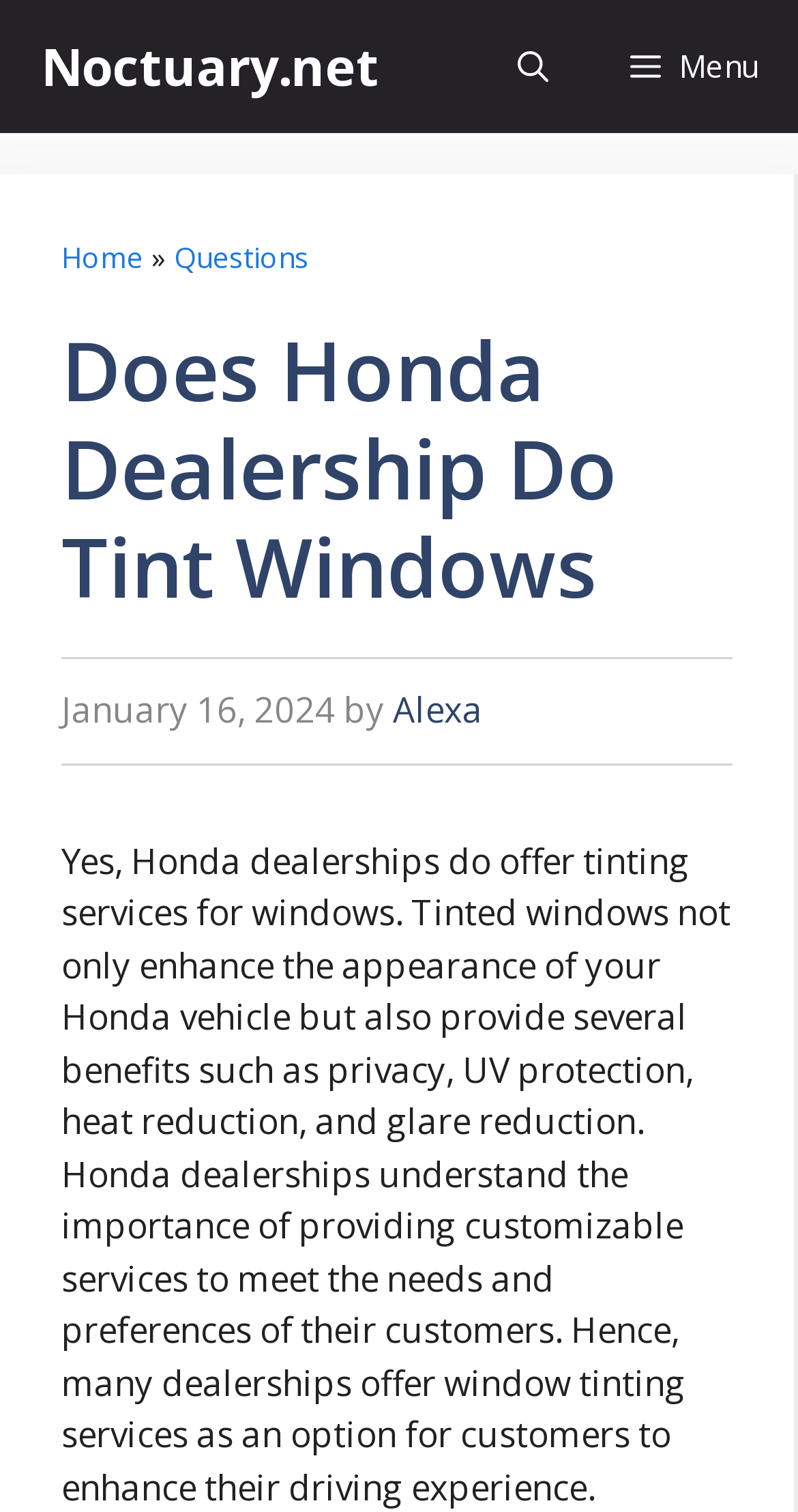Who is the author of the article?
By examining the image, provide a one-word or phrase answer.

Alexa